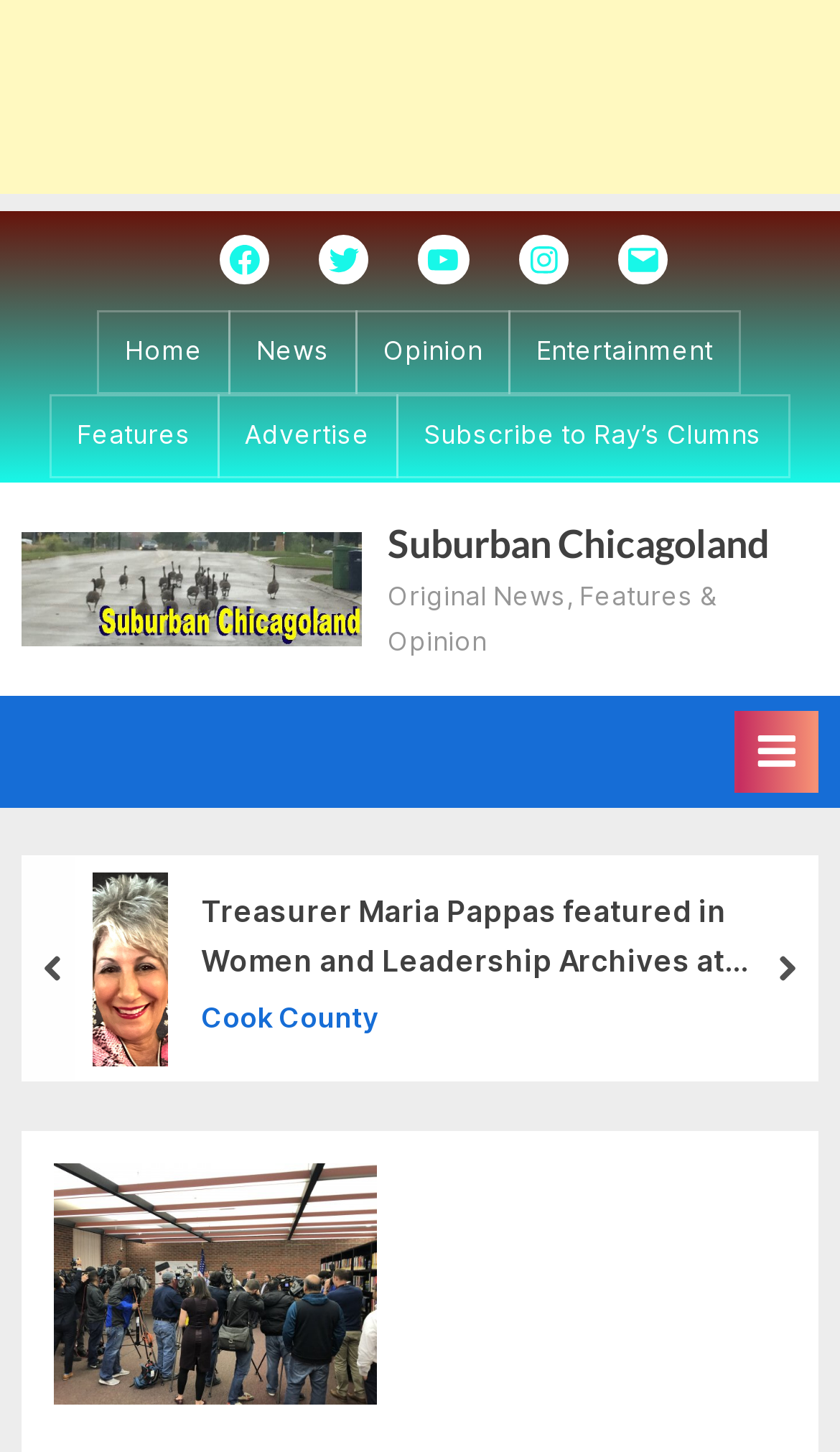What type of website is this?
Please describe in detail the information shown in the image to answer the question.

This website appears to be a news website because it has a navigation menu with links to different sections such as 'News', 'Opinion', 'Entertainment', and 'Features', which are common categories found in news websites.